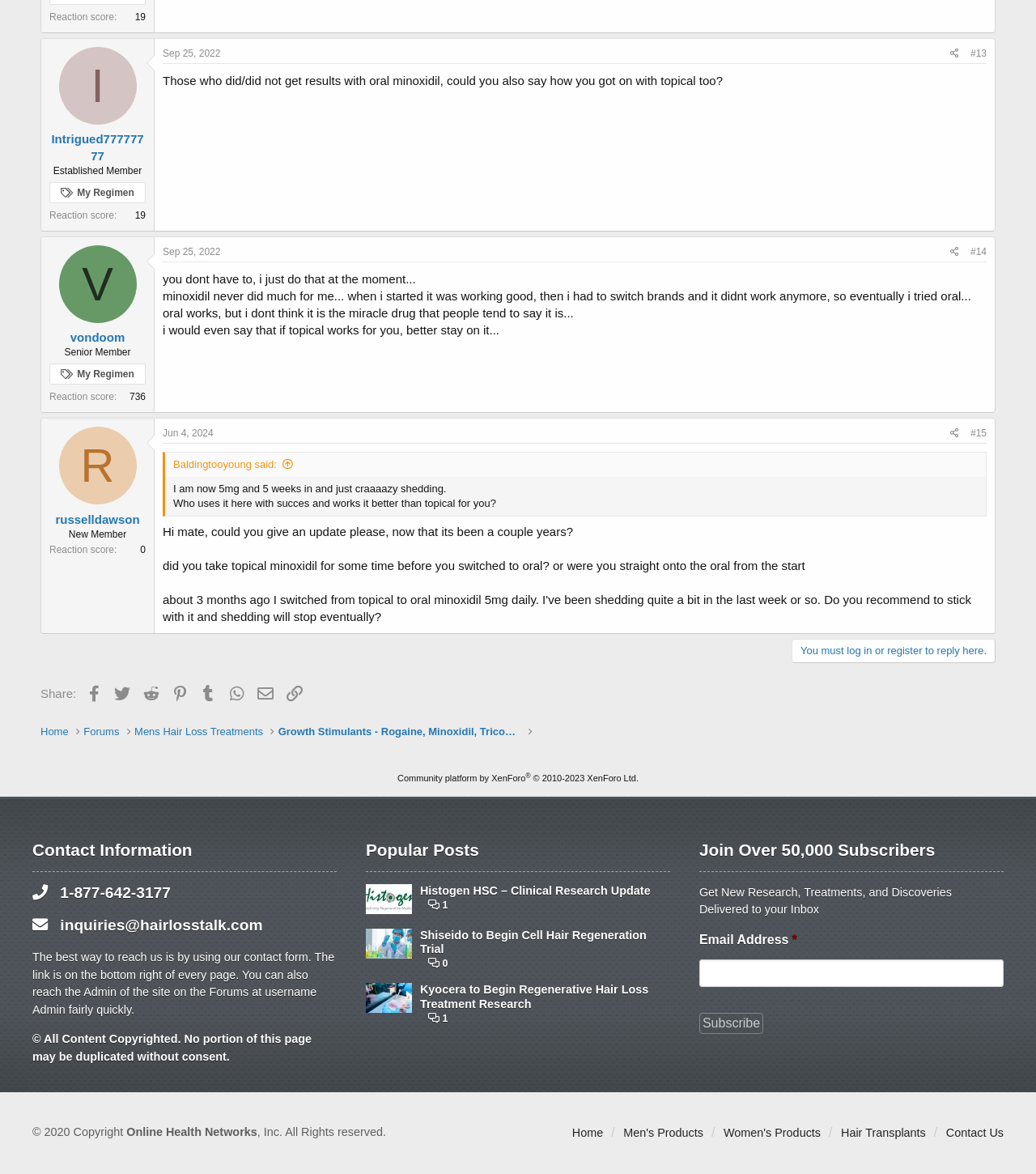Please locate the bounding box coordinates of the element's region that needs to be clicked to follow the instruction: "Click on the user profile 'vondoom'". The bounding box coordinates should be provided as four float numbers between 0 and 1, i.e., [left, top, right, bottom].

[0.057, 0.209, 0.132, 0.275]